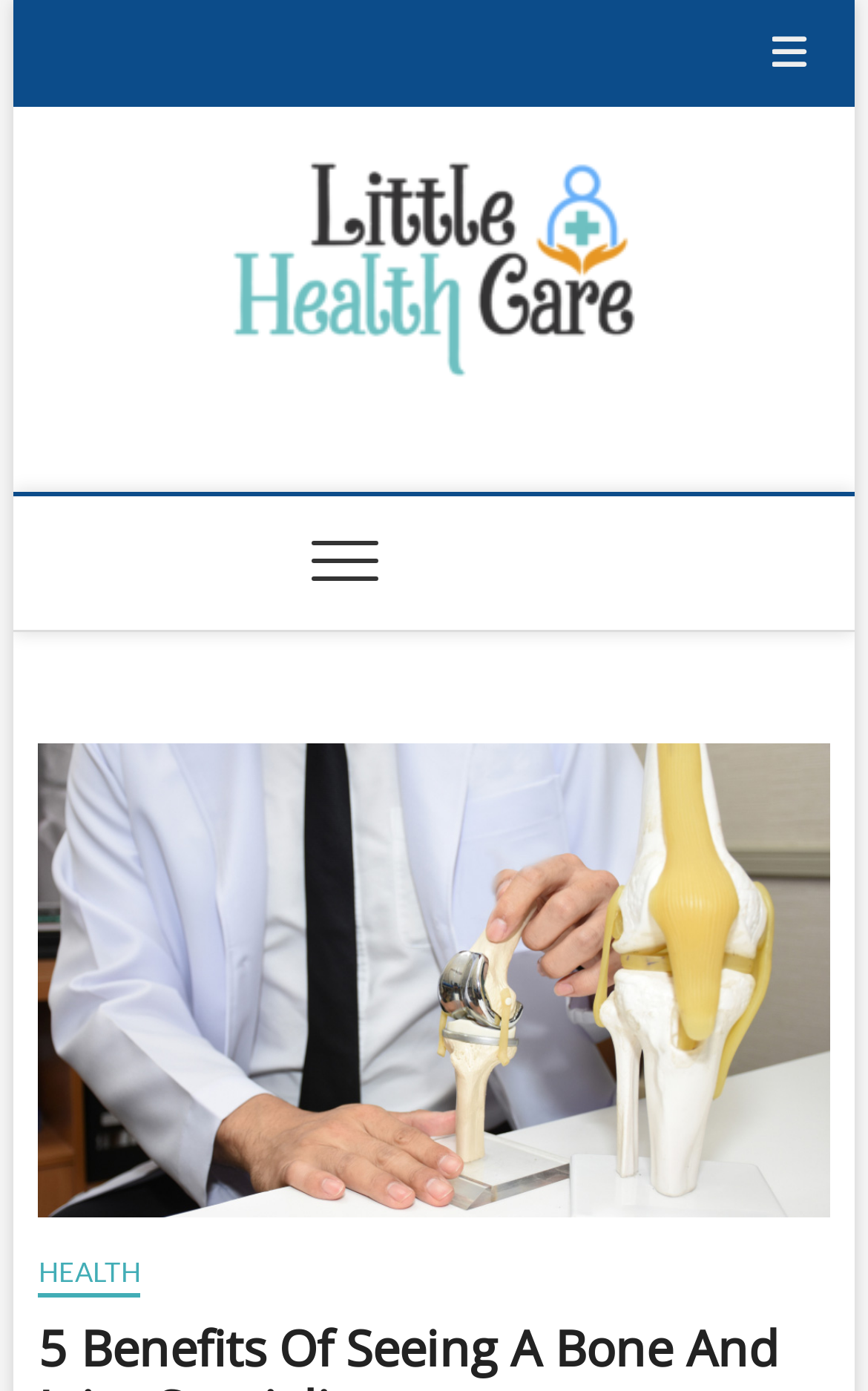What is the icon on the top right corner?
Provide a one-word or short-phrase answer based on the image.

uf0c9